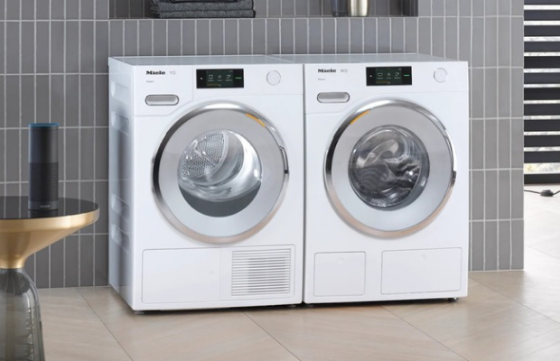What color are the walls in the background?
Using the information presented in the image, please offer a detailed response to the question.

The caption describes the backdrop as consisting of stylish gray tiled walls, which provides a neutral and modern background for the laundry setup.